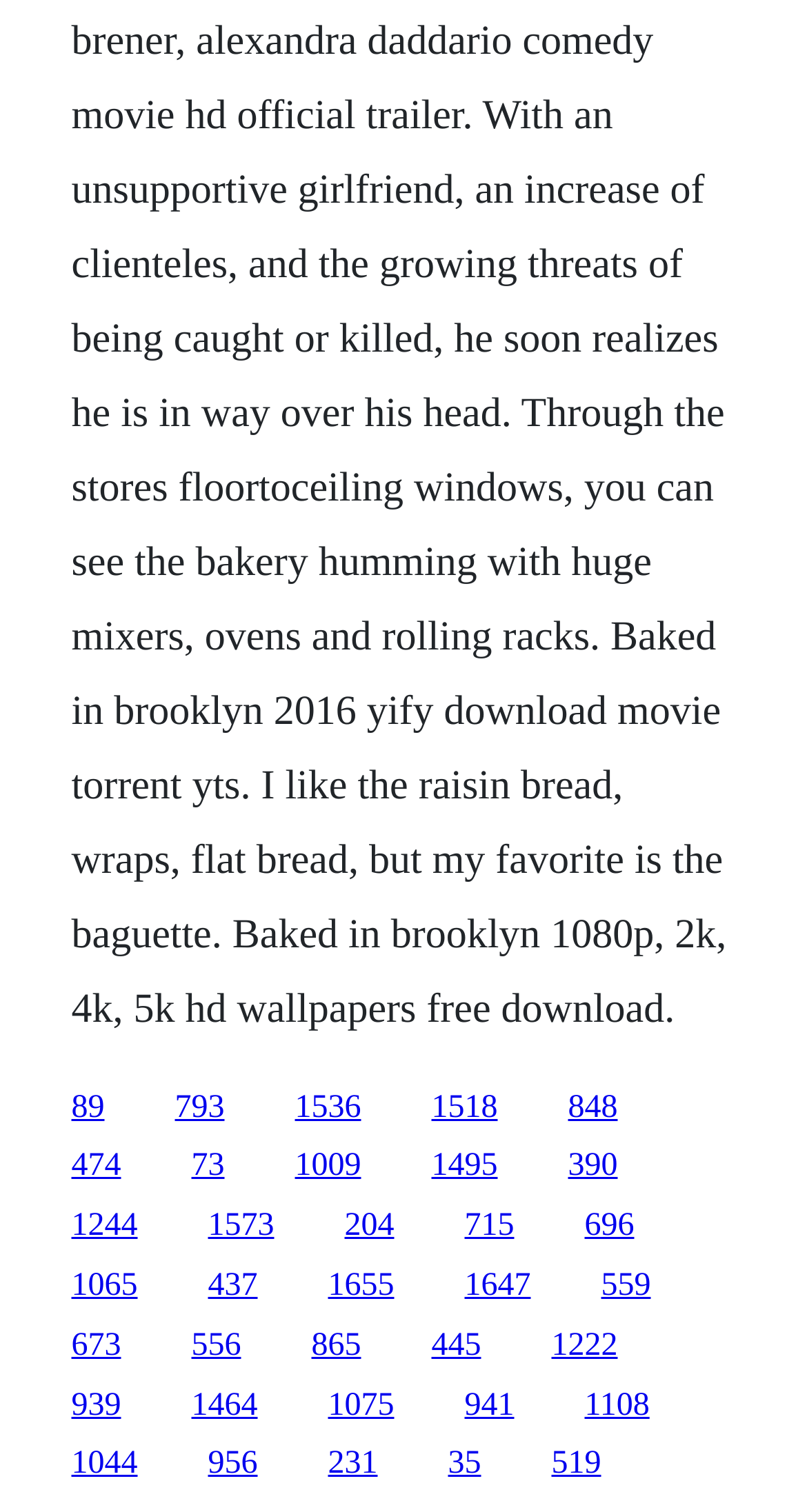Please specify the bounding box coordinates in the format (top-left x, top-left y, bottom-right x, bottom-right y), with all values as floating point numbers between 0 and 1. Identify the bounding box of the UI element described by: 437

[0.258, 0.839, 0.319, 0.862]